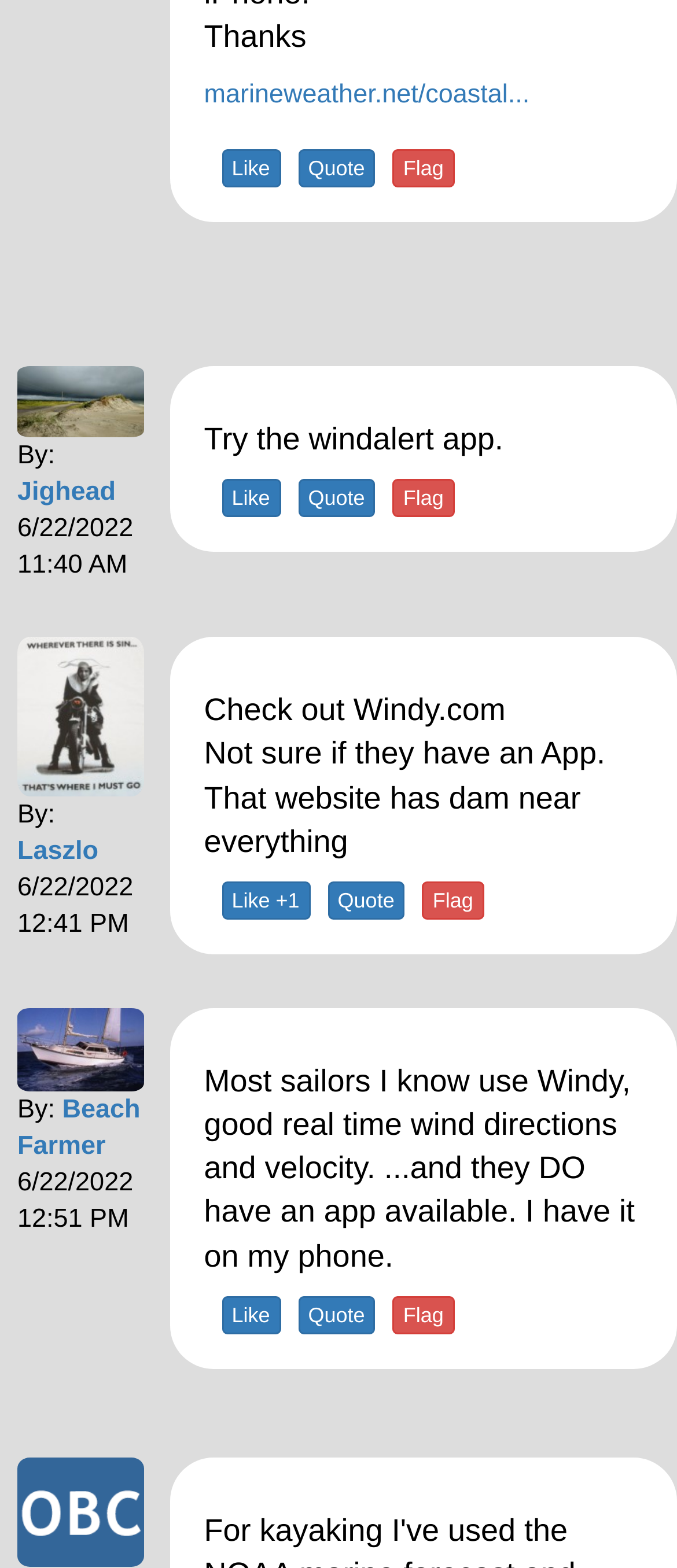Determine the bounding box for the described HTML element: "Beach Farmer". Ensure the coordinates are four float numbers between 0 and 1 in the format [left, top, right, bottom].

[0.026, 0.699, 0.207, 0.741]